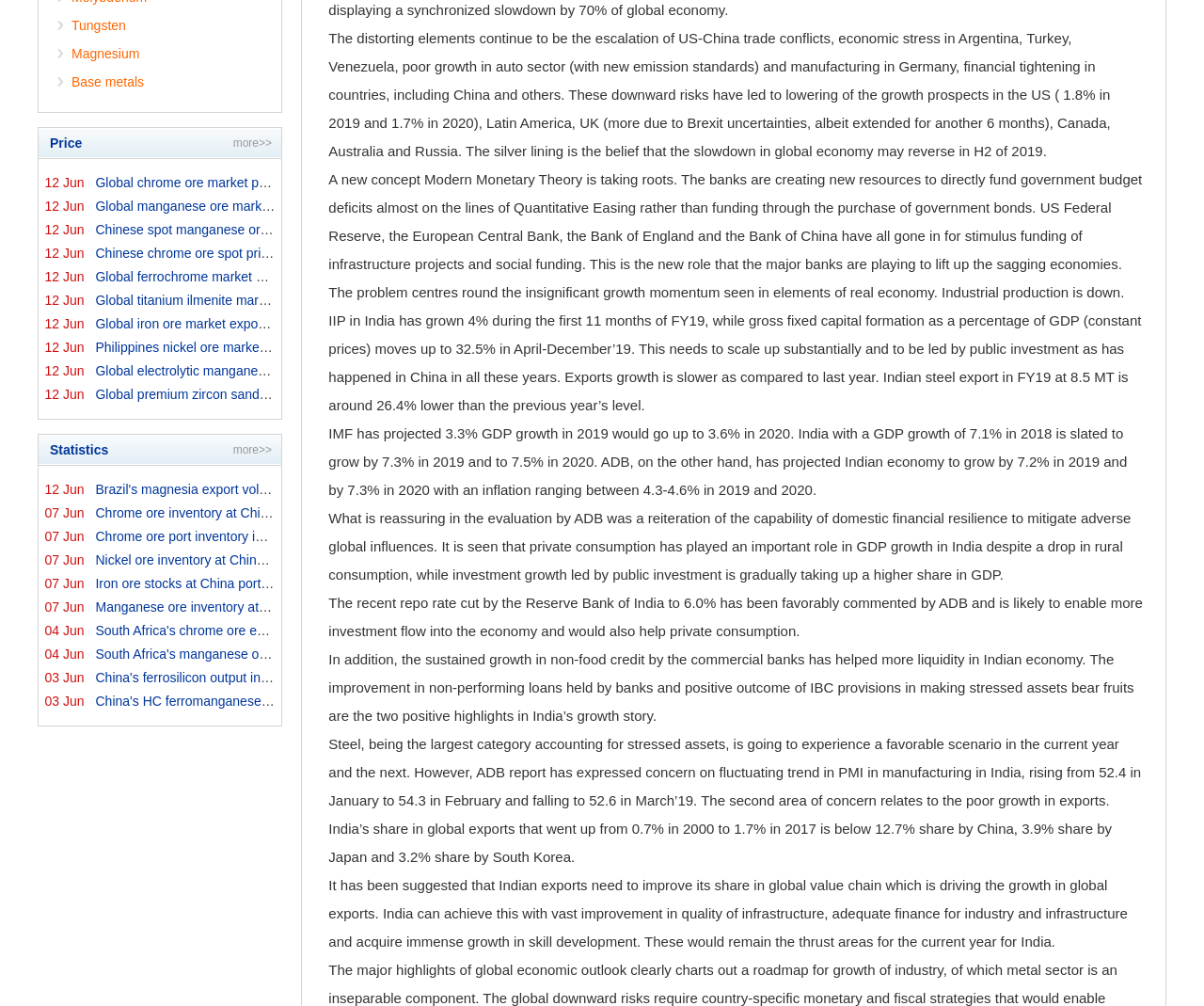Using the webpage screenshot, locate the HTML element that fits the following description and provide its bounding box: "Magnesium".

[0.059, 0.039, 0.23, 0.067]